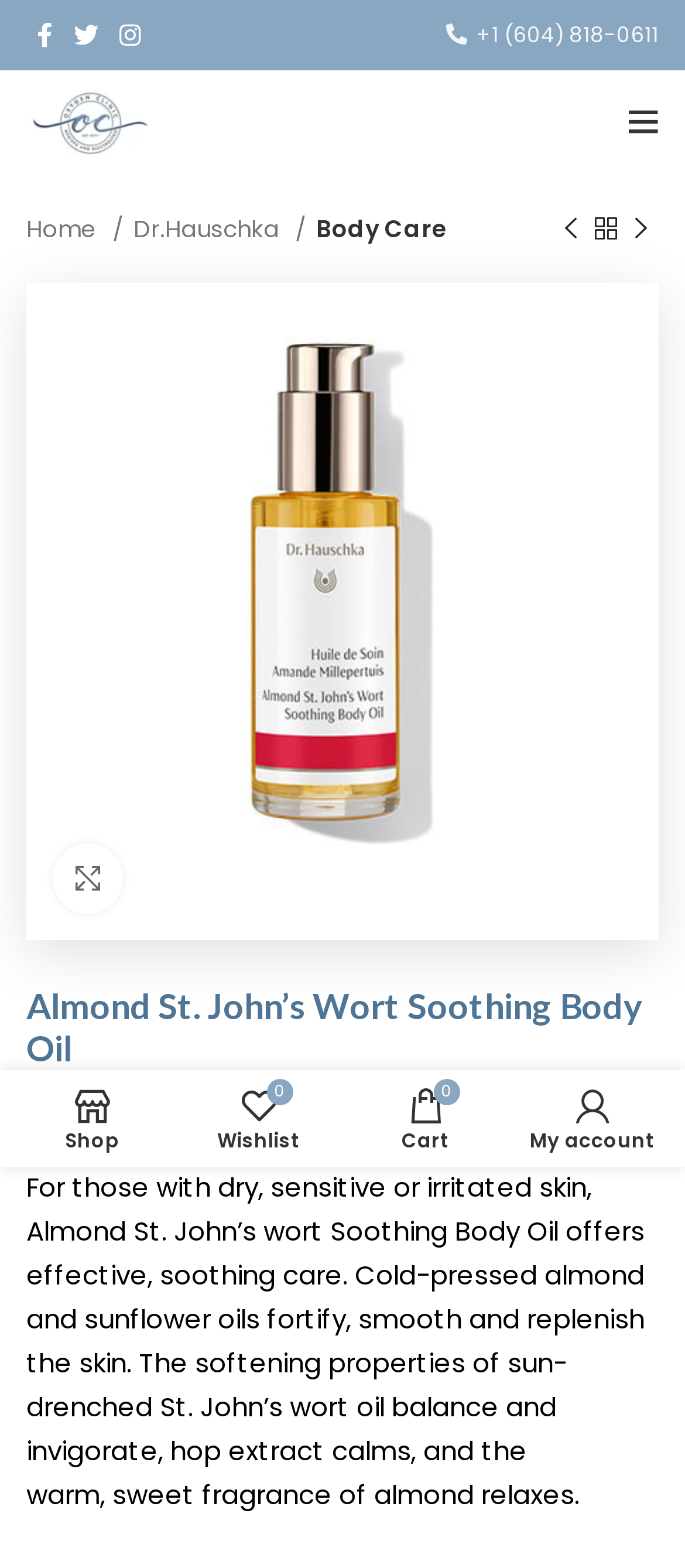Please indicate the bounding box coordinates of the element's region to be clicked to achieve the instruction: "Read about 'janis joplin'". Provide the coordinates as four float numbers between 0 and 1, i.e., [left, top, right, bottom].

None